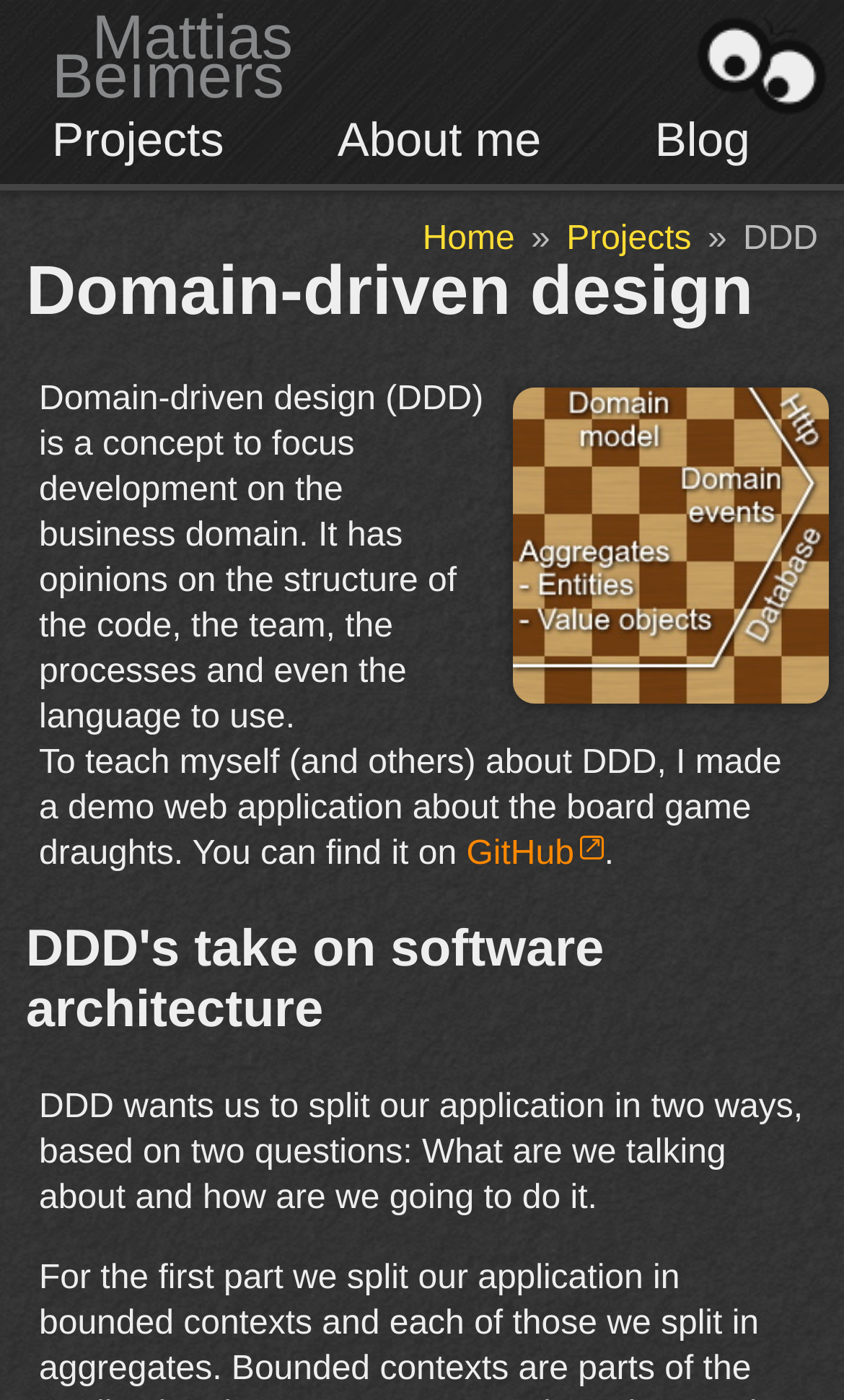Describe every aspect of the webpage comprehensively.

The webpage is a personal portfolio of Mattias Beimers, focusing on Domain-driven design (DDD). At the top left, there is a navigation menu with four links: "Mattias Beimers", "Projects", "About me", and "Blog". Below this menu, there is a canvas element that takes up most of the width of the page. Within this canvas, there is another navigation menu with three links: "Home", "Projects", and a separator "»" in between. To the right of this menu, there is a text "DDD".

The main content of the page is divided into three sections. The first section has a heading "Domain-driven design" and an image "The hexagonal architecture" to its right. Below the image, there is a paragraph of text that explains the concept of DDD. 

The second section has a paragraph of text that describes a demo web application about the board game draughts, which is available on GitHub. There is a link "GitHub ↗" at the end of the paragraph.

The third section has a heading "DDD's take on software architecture" and a paragraph of text that explains how DDD approaches software architecture.